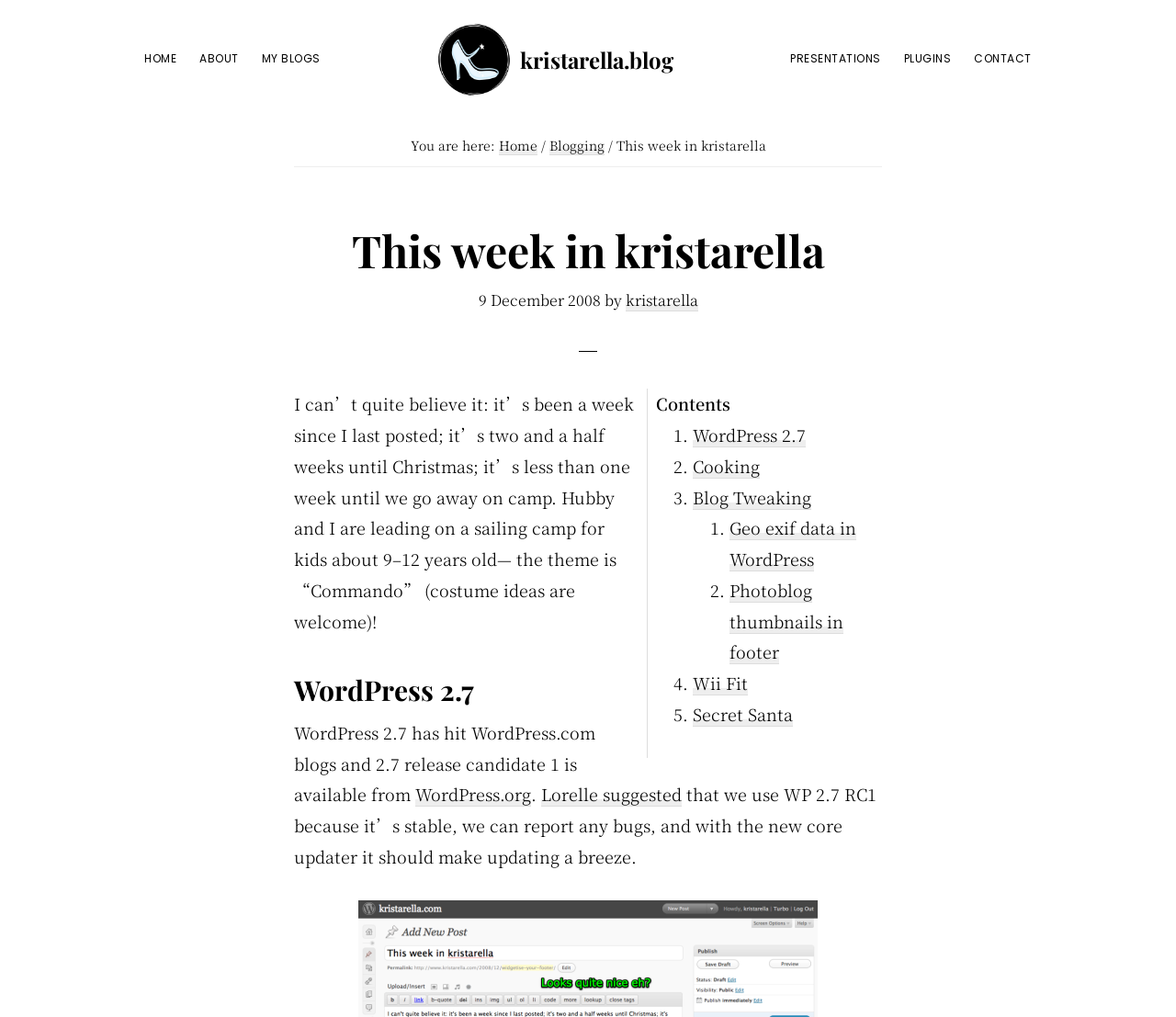Determine the bounding box coordinates of the area to click in order to meet this instruction: "Click on the 'HOME' link".

[0.115, 0.04, 0.158, 0.073]